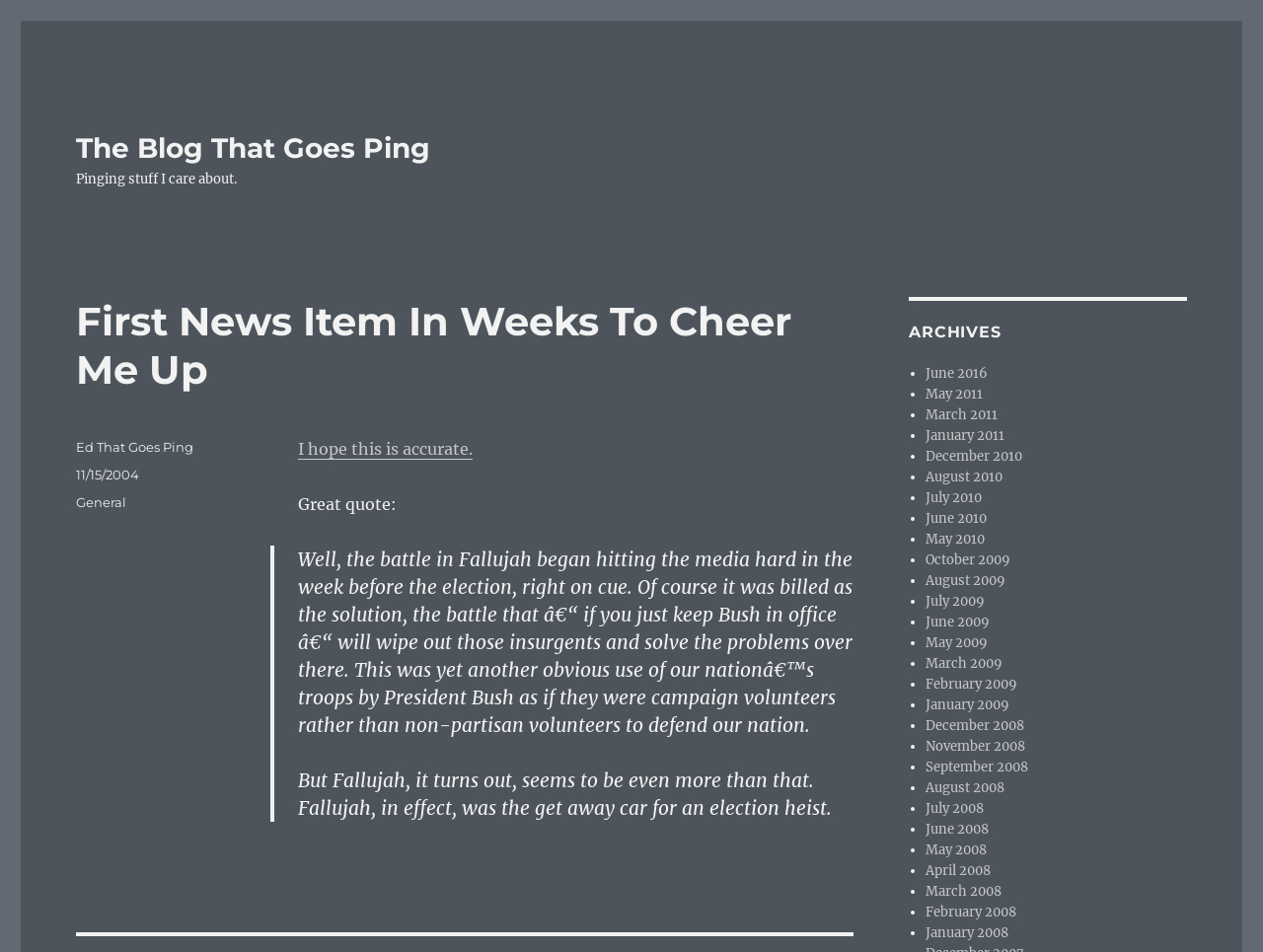Respond with a single word or phrase to the following question:
What is the name of the blog?

The Blog That Goes Ping